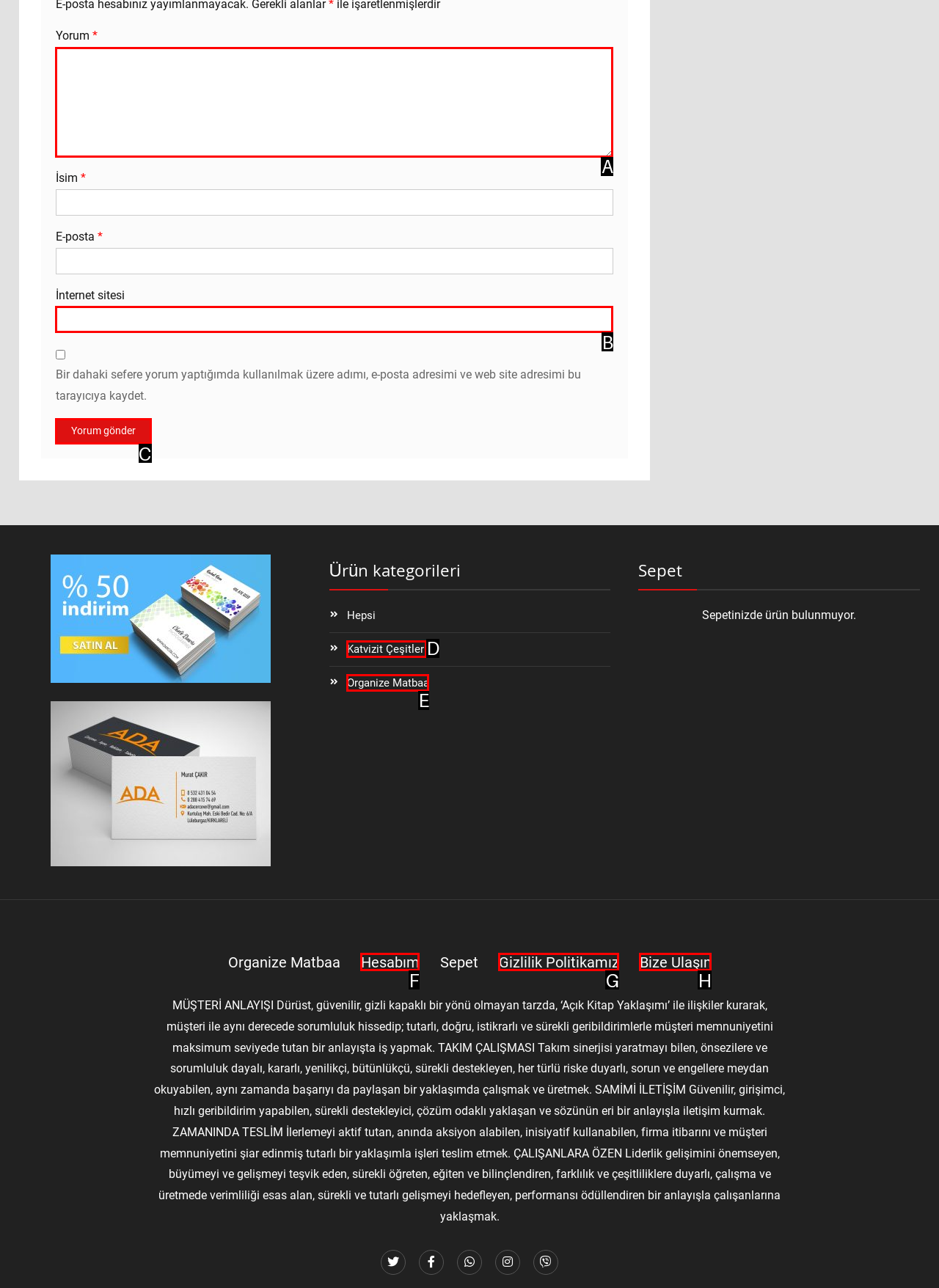Show which HTML element I need to click to perform this task: Submit your comment Answer with the letter of the correct choice.

C